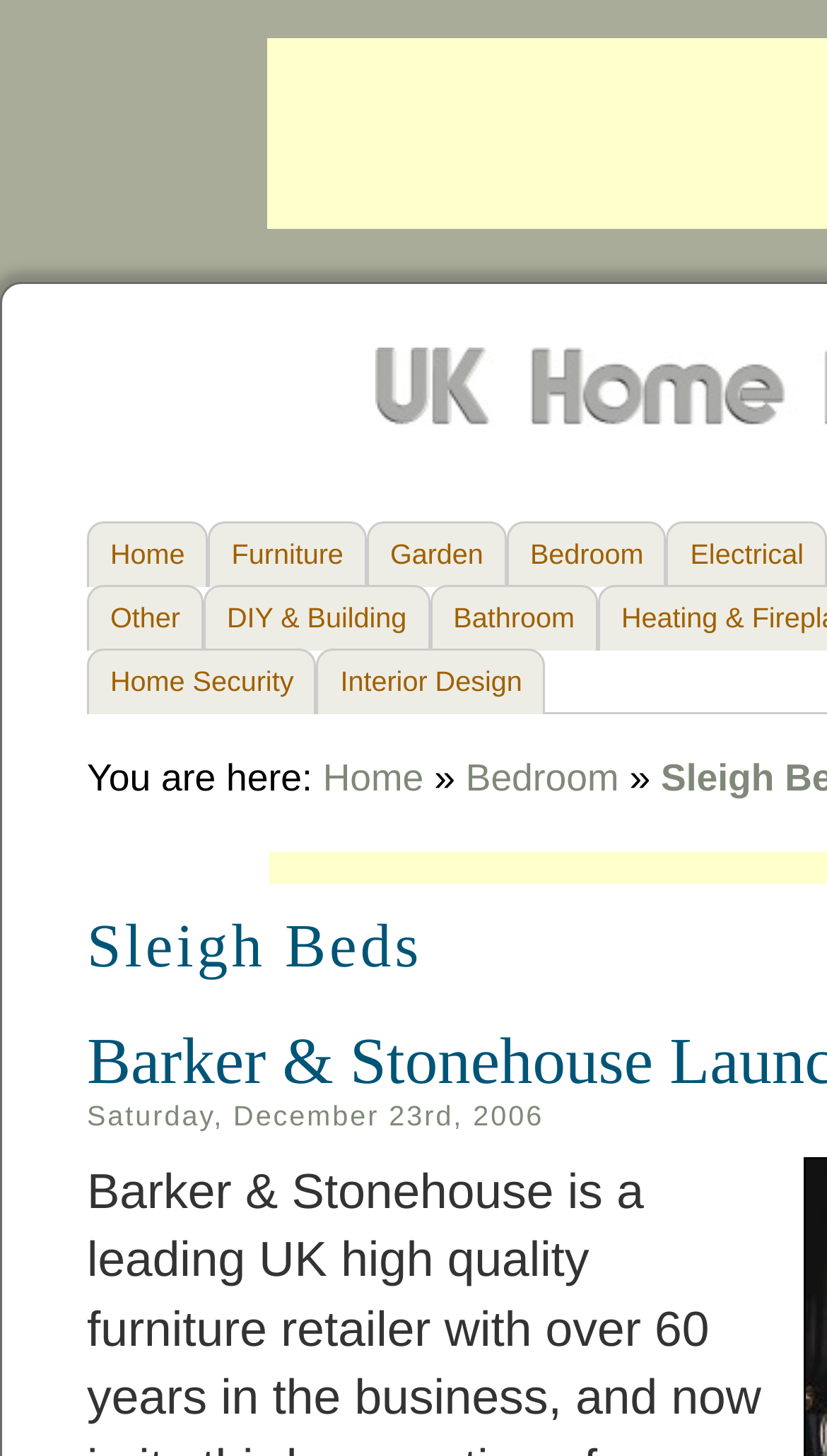What is the category below Bedroom?
Please give a detailed and elaborate answer to the question.

By analyzing the navigation links at the top of the webpage, I found that 'Bedroom' is one of the categories. To find the category below it, I looked at the y-coordinates of the links and found that 'Bathroom' has a larger y-coordinate than 'Bedroom', which means it is below 'Bedroom' vertically.